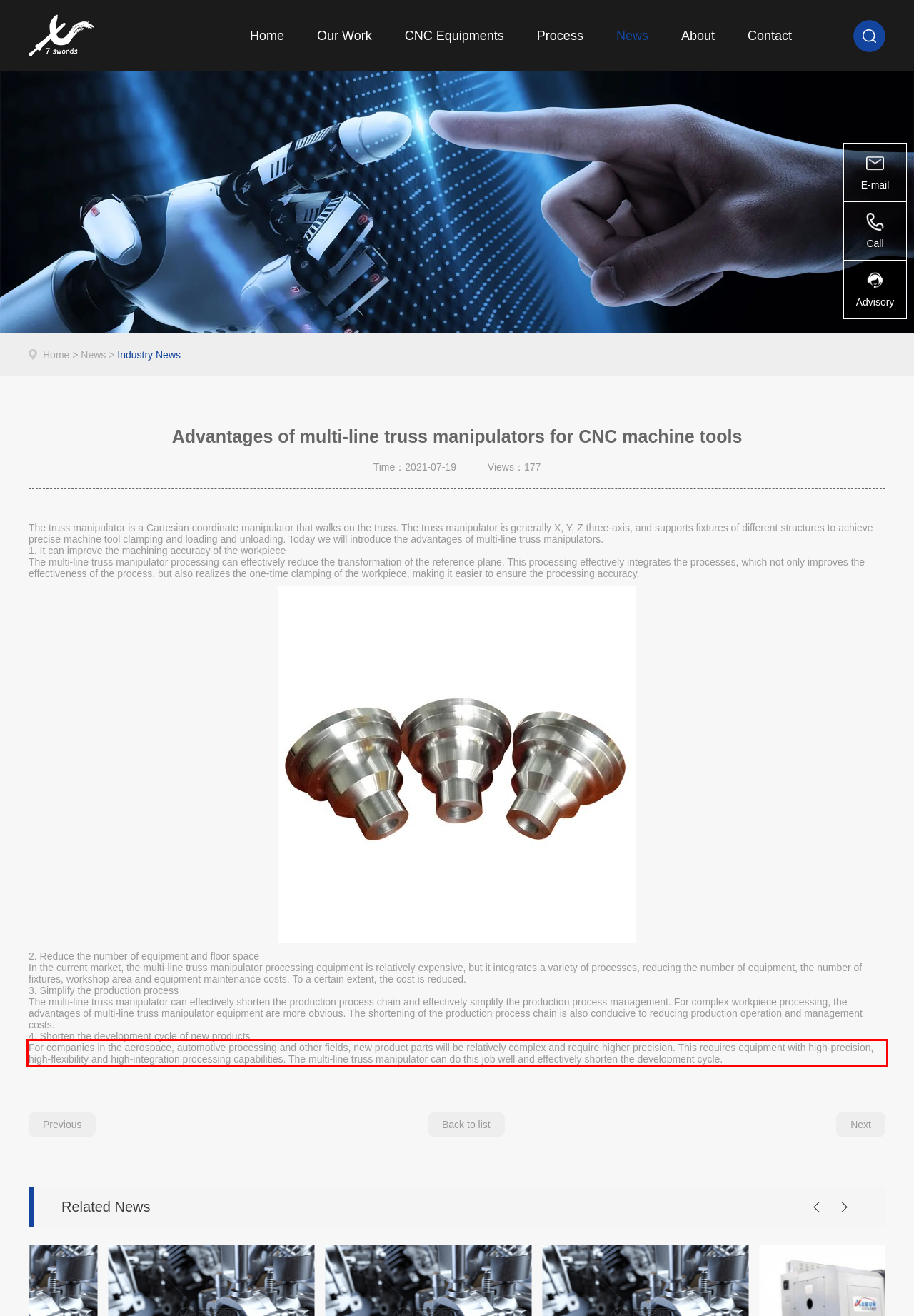Your task is to recognize and extract the text content from the UI element enclosed in the red bounding box on the webpage screenshot.

For companies in the aerospace, automotive processing and other fields, new product parts will be relatively complex and require higher precision. This requires equipment with high-precision, high-flexibility and high-integration processing capabilities. The multi-line truss manipulator can do this job well and effectively shorten the development cycle.